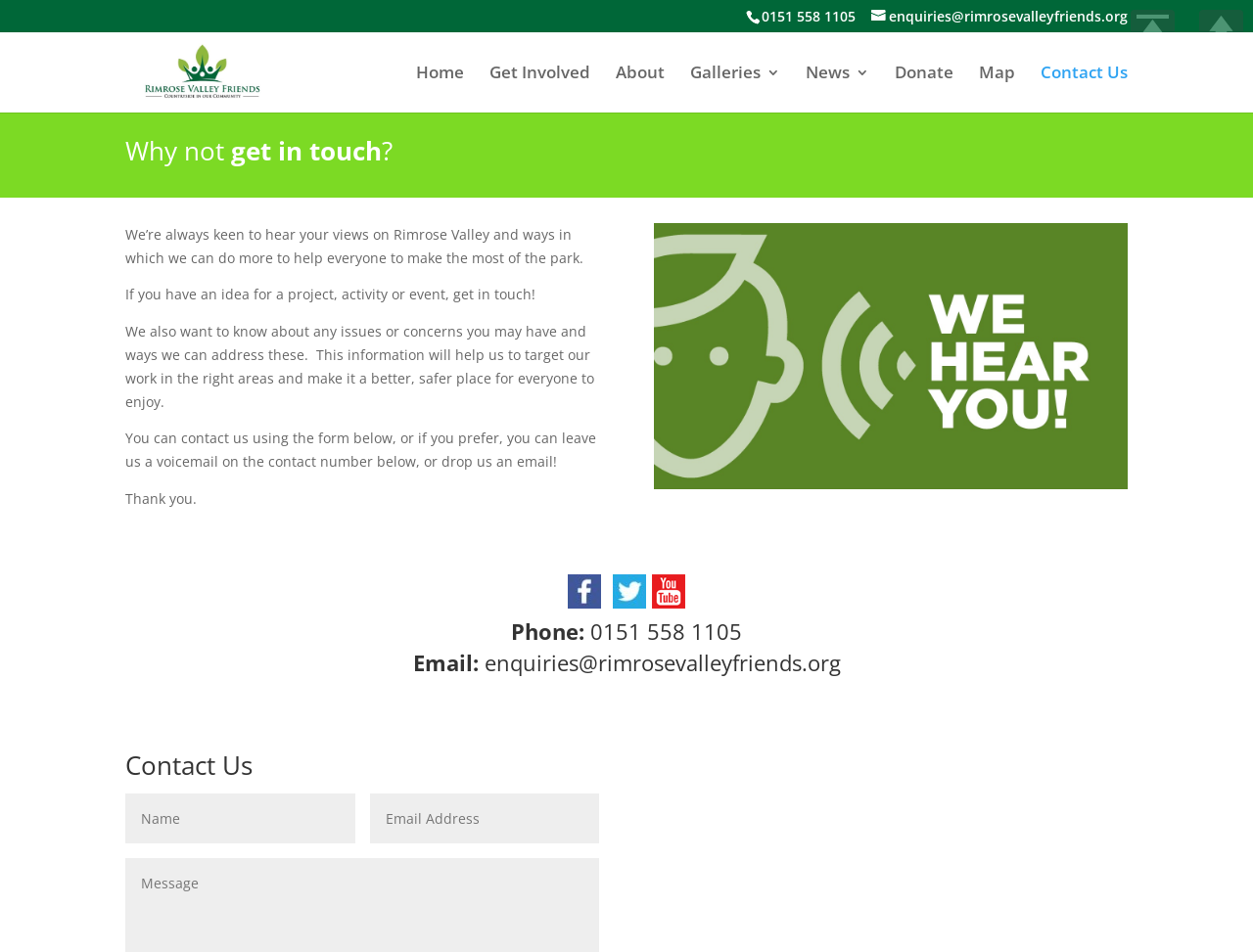Provide a brief response using a word or short phrase to this question:
What is the email address to contact Rimrose Valley Friends?

enquiries@rimrosevalleyfriends.org